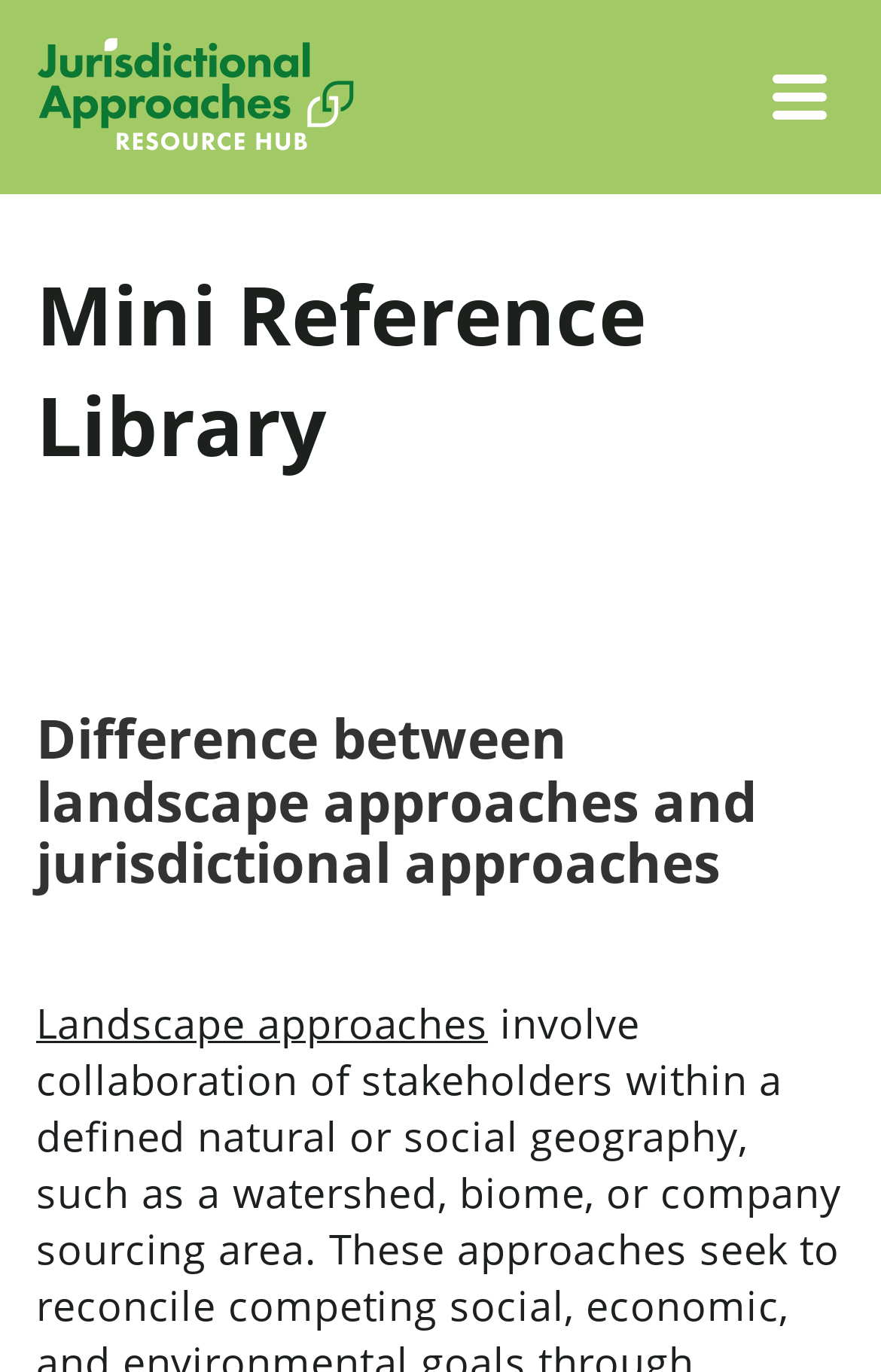Locate the bounding box coordinates for the element described below: "About". The coordinates must be four float values between 0 and 1, formatted as [left, top, right, bottom].

[0.062, 0.314, 0.254, 0.402]